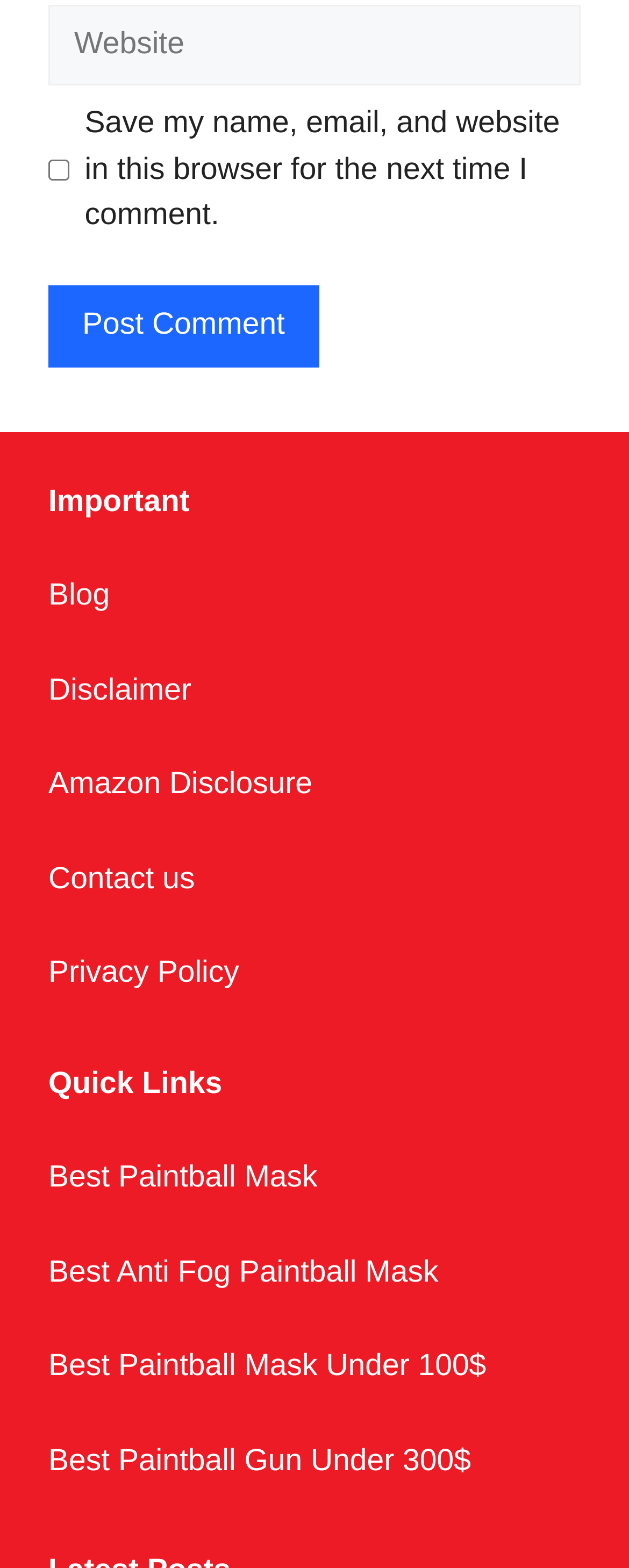Respond to the following question with a brief word or phrase:
What is the category of the website based on the links provided?

Paintball-related